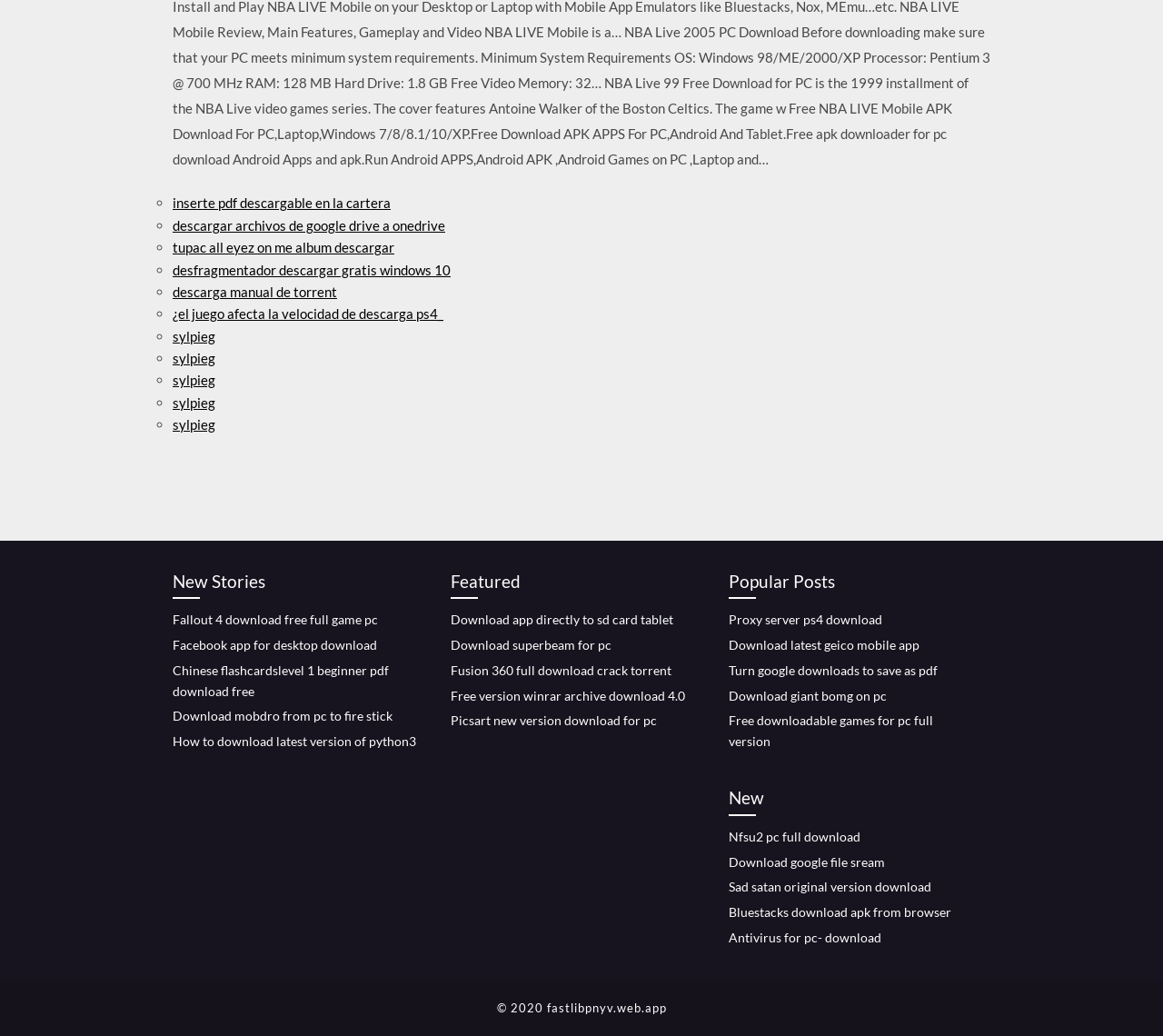Specify the bounding box coordinates of the area to click in order to follow the given instruction: "Visit the Director Access page."

None